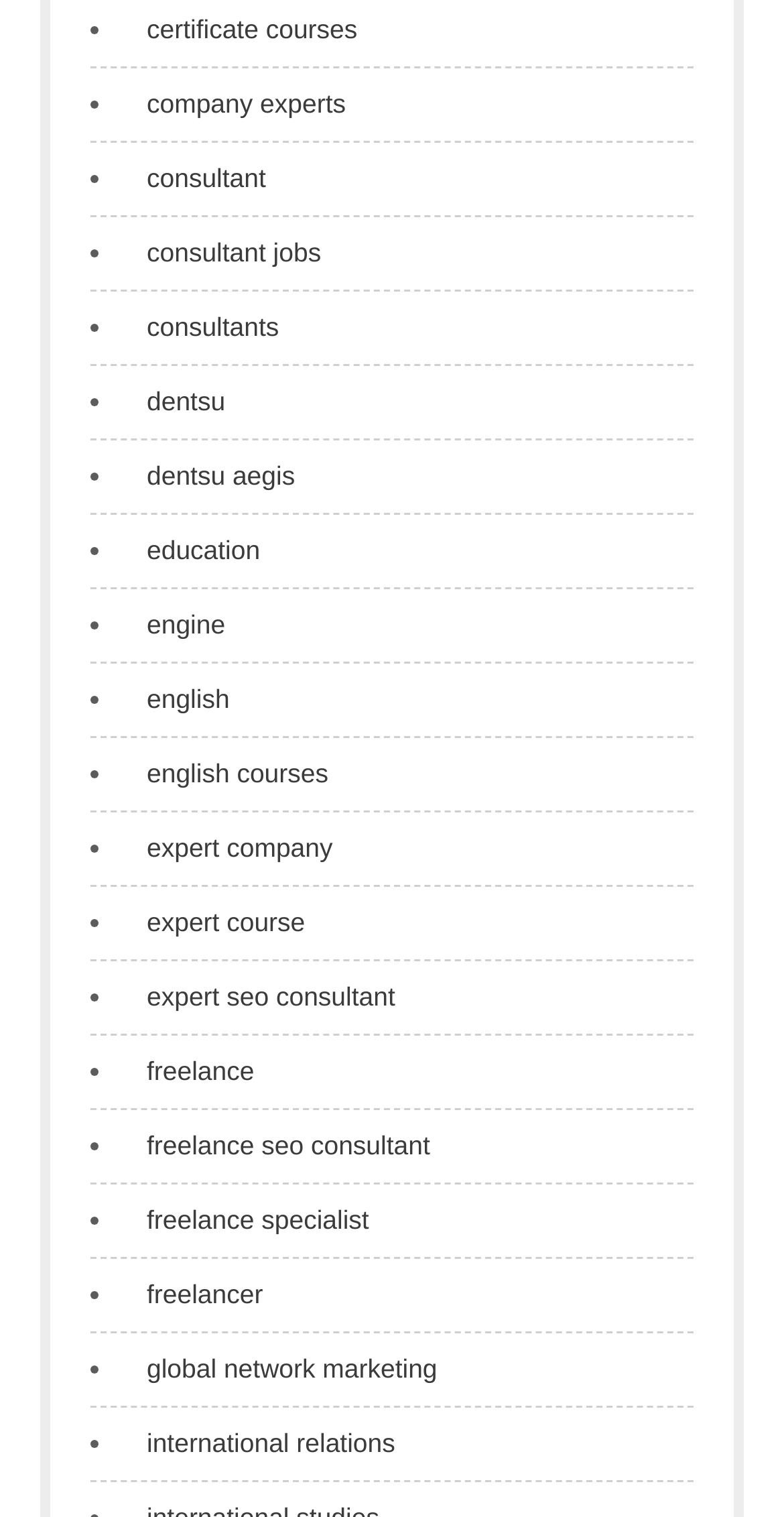Determine the bounding box coordinates of the clickable element to complete this instruction: "check freelance seo consultant". Provide the coordinates in the format of four float numbers between 0 and 1, [left, top, right, bottom].

[0.162, 0.743, 0.549, 0.769]